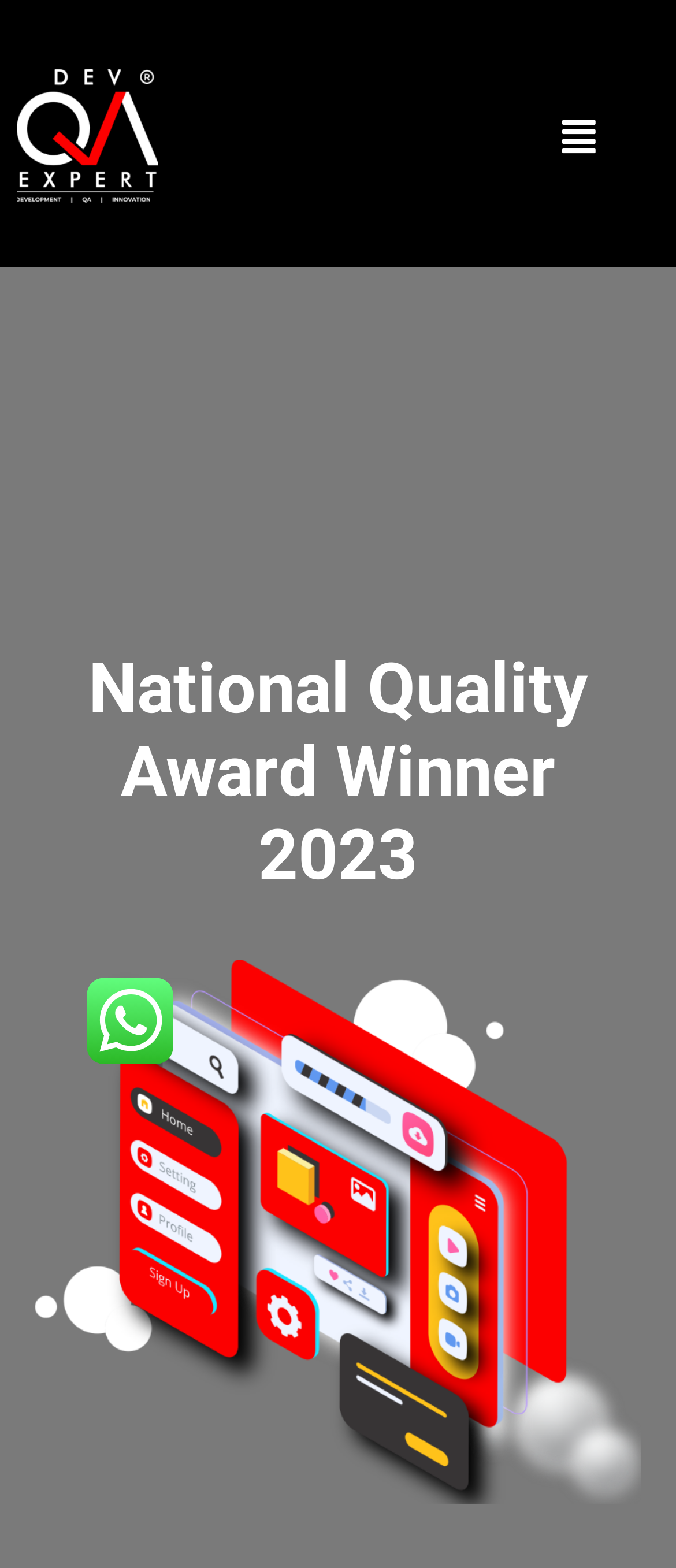Identify the bounding box coordinates for the UI element mentioned here: "Menu". Provide the coordinates as four float values between 0 and 1, i.e., [left, top, right, bottom].

[0.812, 0.066, 0.9, 0.109]